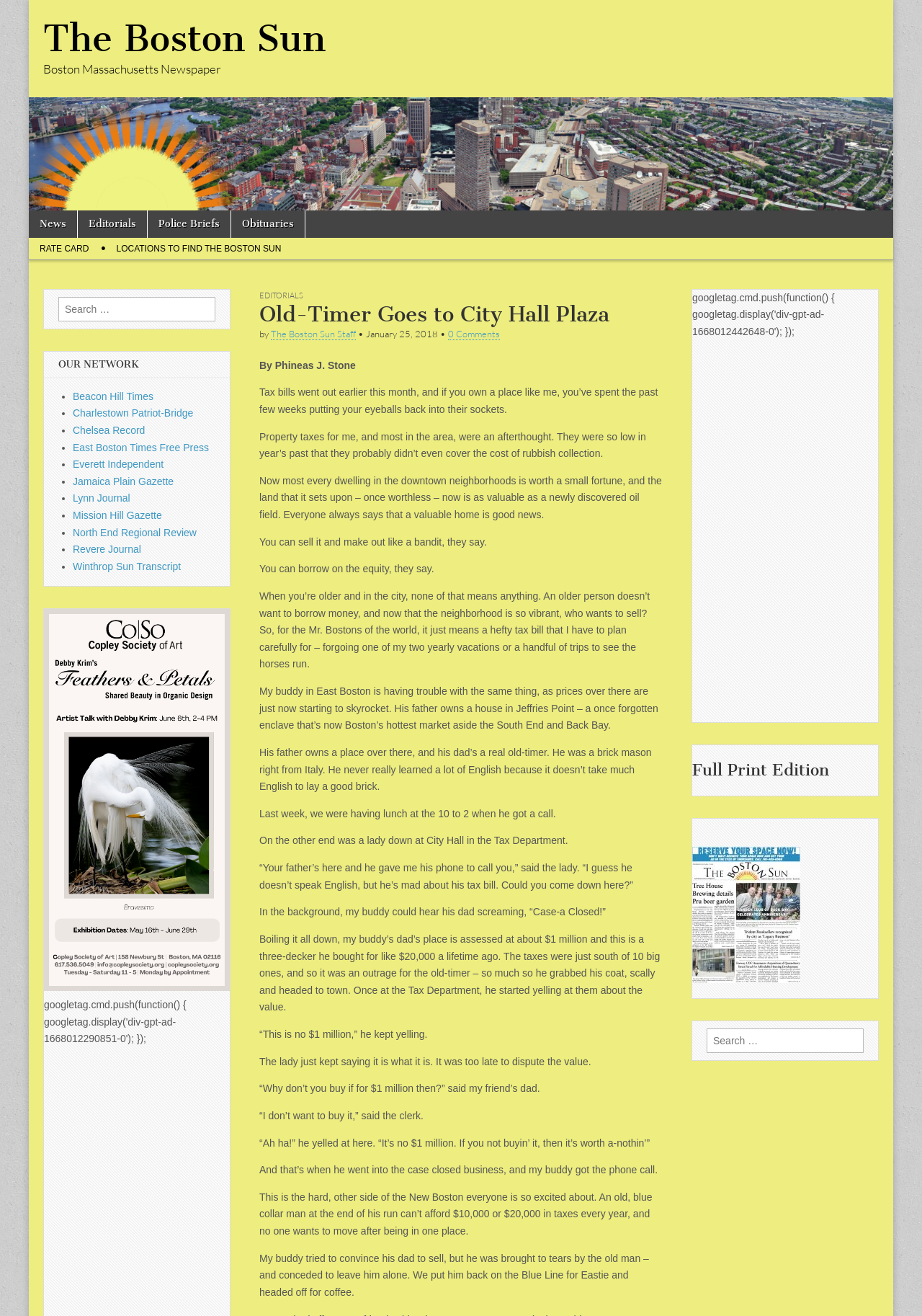Respond to the following query with just one word or a short phrase: 
What is the name of the neighborhood where the old-timer's friend's father lives?

East Boston